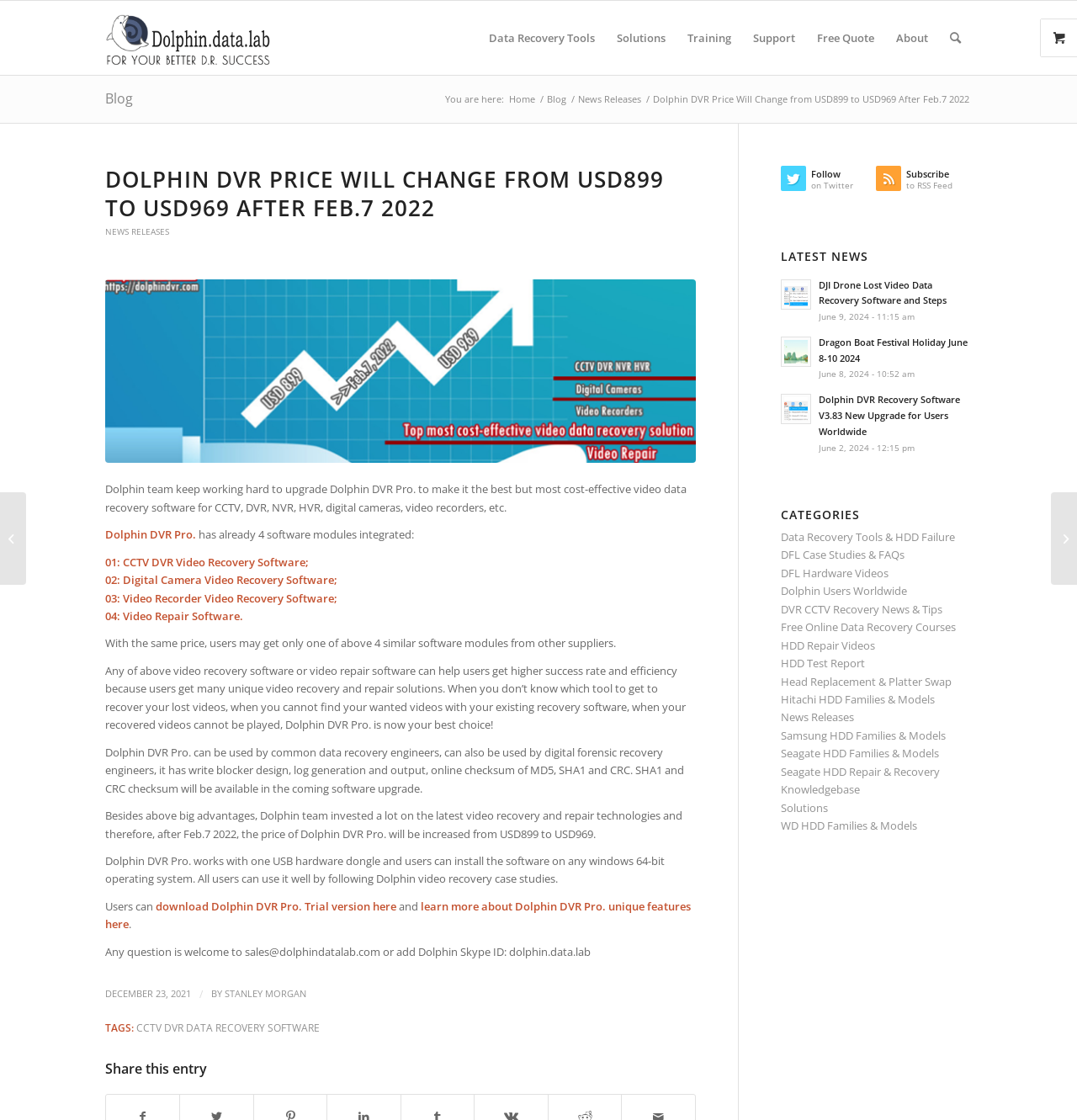Answer the question with a brief word or phrase:
What is the purpose of Dolphin DVR Pro?

video data recovery